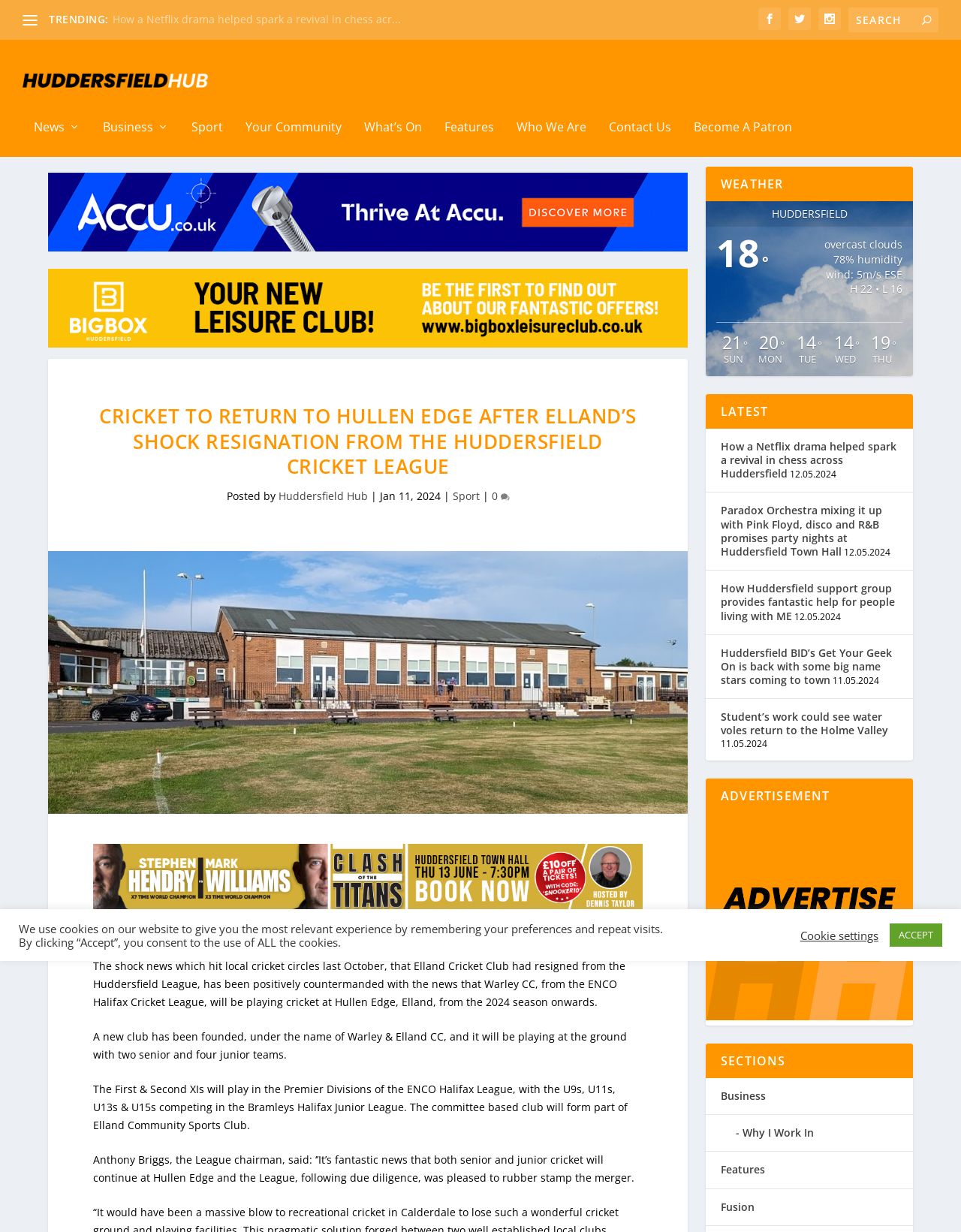Using the provided description: "Features", find the bounding box coordinates of the corresponding UI element. The output should be four float numbers between 0 and 1, in the format [left, top, right, bottom].

[0.462, 0.081, 0.514, 0.11]